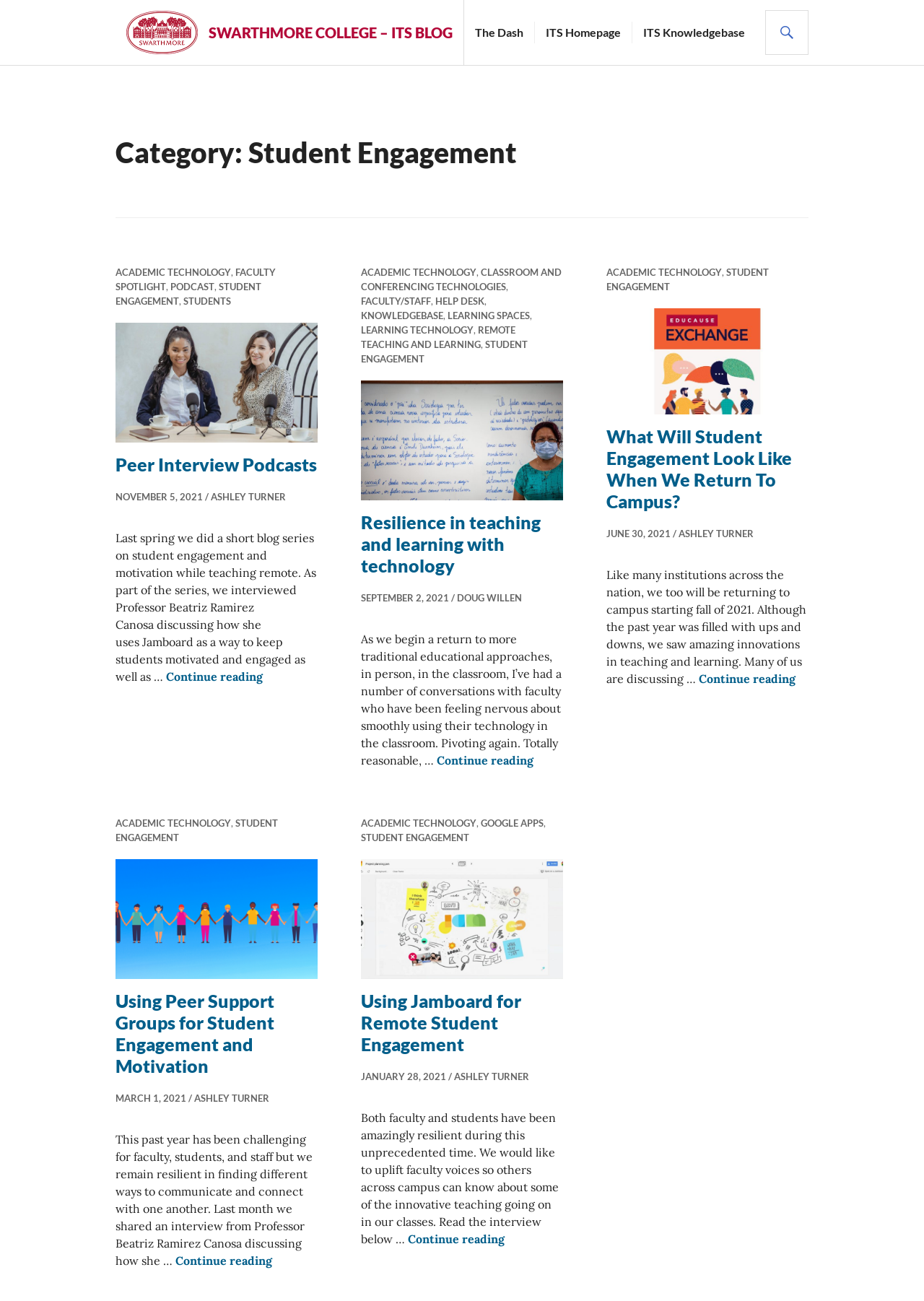Please identify the bounding box coordinates of the clickable region that I should interact with to perform the following instruction: "Read Peer Interview Podcasts". The coordinates should be expressed as four float numbers between 0 and 1, i.e., [left, top, right, bottom].

[0.125, 0.348, 0.343, 0.365]